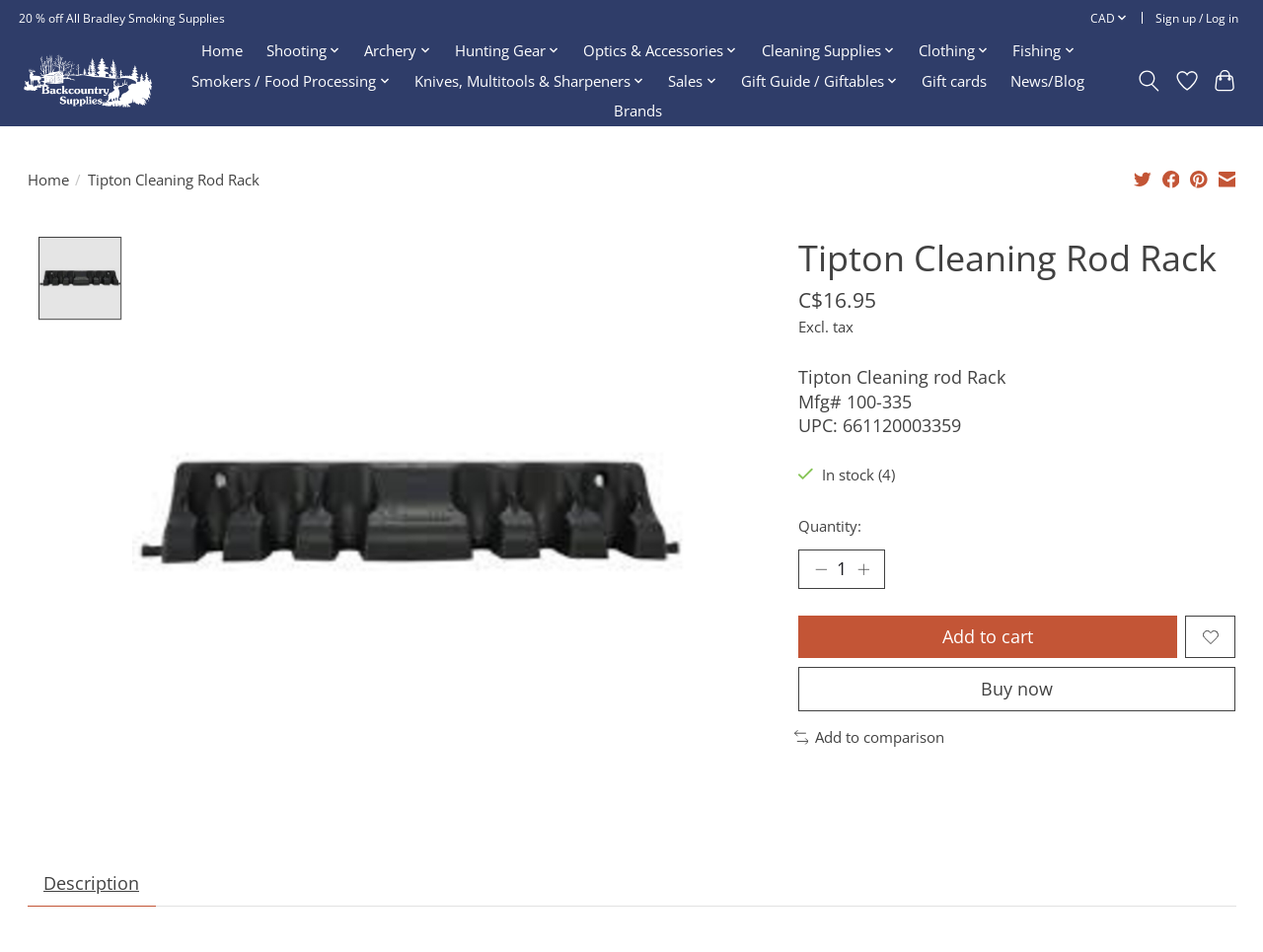Determine the bounding box coordinates of the area to click in order to meet this instruction: "Add to cart".

[0.632, 0.647, 0.932, 0.692]